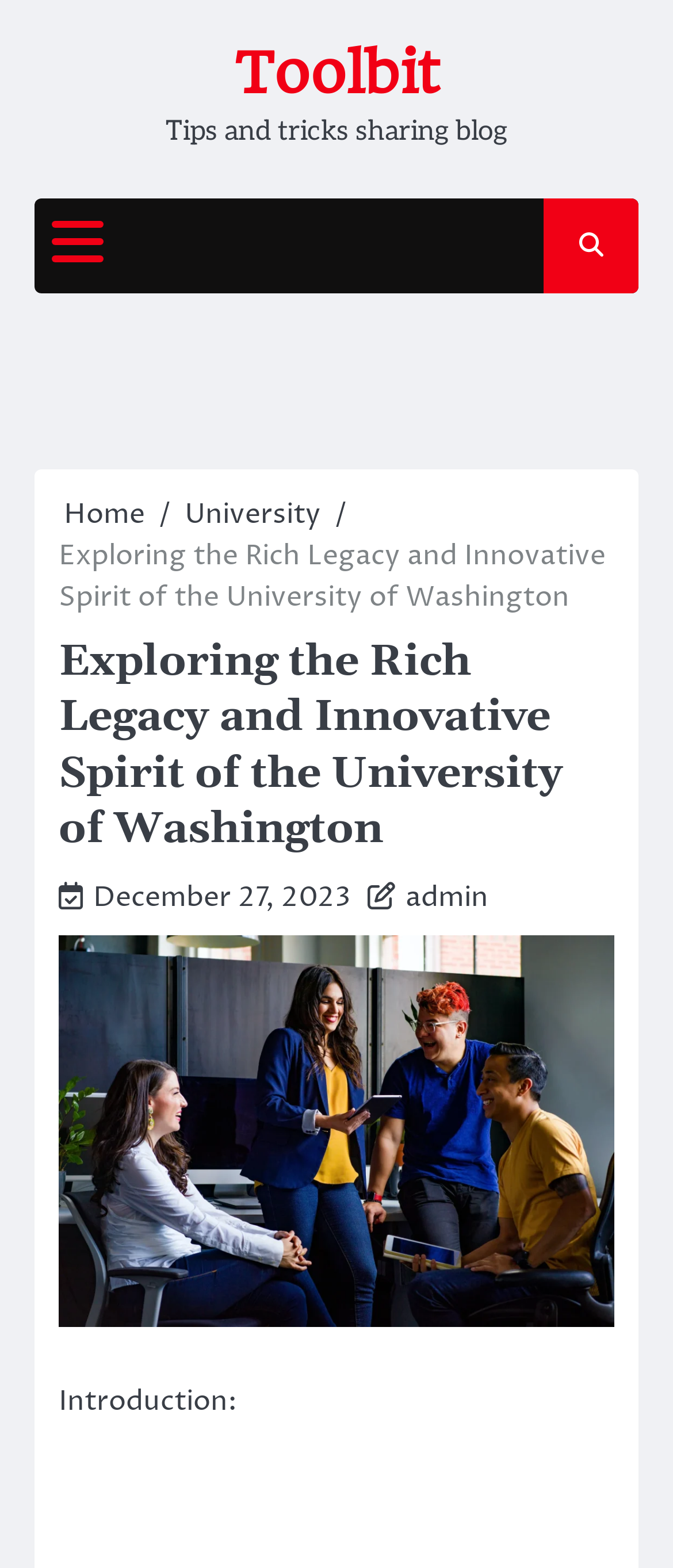Use a single word or phrase to answer this question: 
What is the title of the blog post?

Exploring the Rich Legacy and Innovative Spirit of the University of Washington